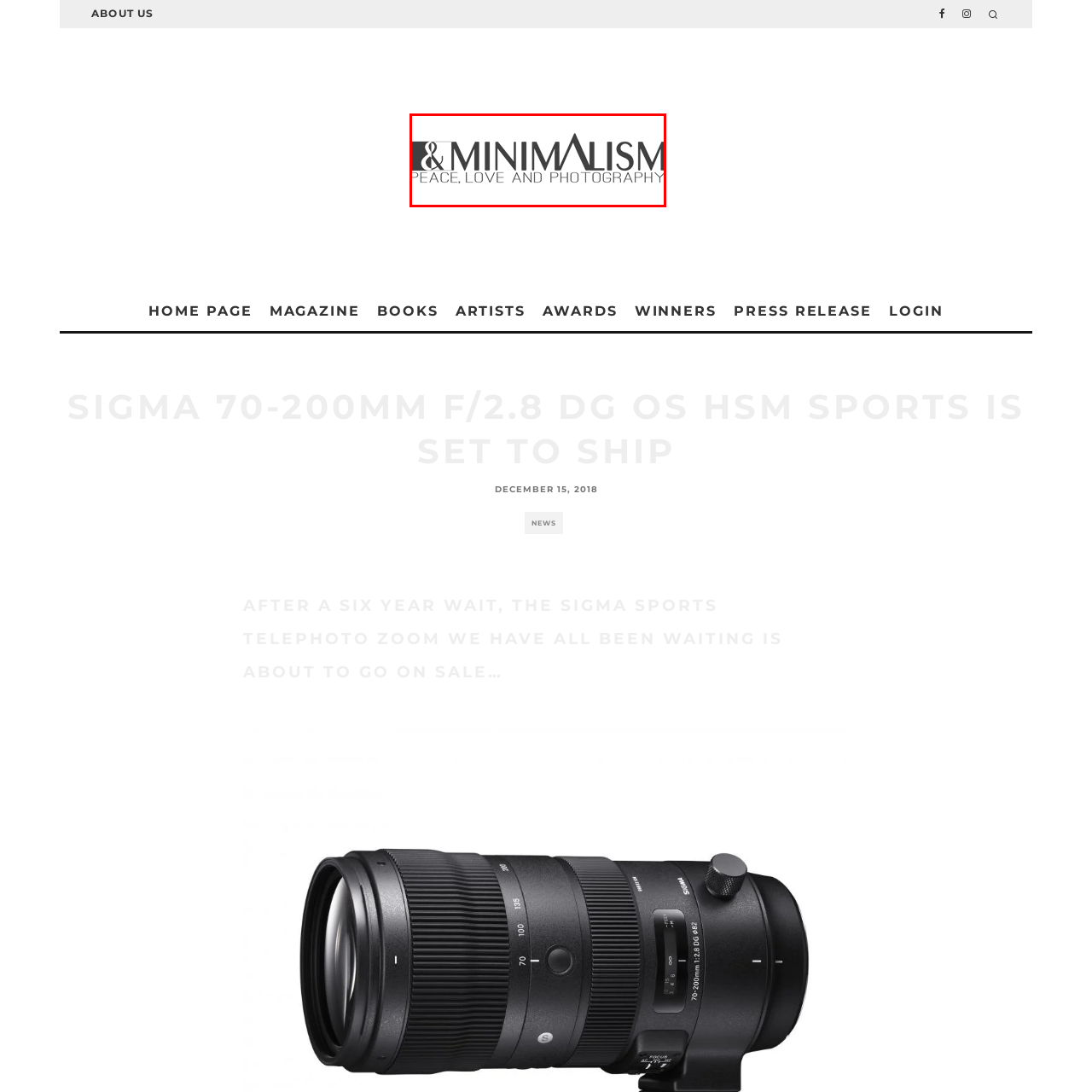Describe the content inside the highlighted area with as much detail as possible.

The image features the logo of "BNW Minimalism Magazine," showcasing a stylized "&" symbol alongside the word "MINIMALISM" in bold, modern typography. Below the main title, the tagline "PEACE, LOVE AND PHOTOGRAPHY" is elegantly displayed in a sleek font, emphasizing the magazine's focus on minimalist aesthetics and the art of photography. The overall design reflects a clean and contemporary style, resonating with themes of simplicity and harmony, which are central to the magazine's vision. The logo serves as a visual anchor for readers, highlighting the magazine's dedication to minimalist principles in both content and presentation.